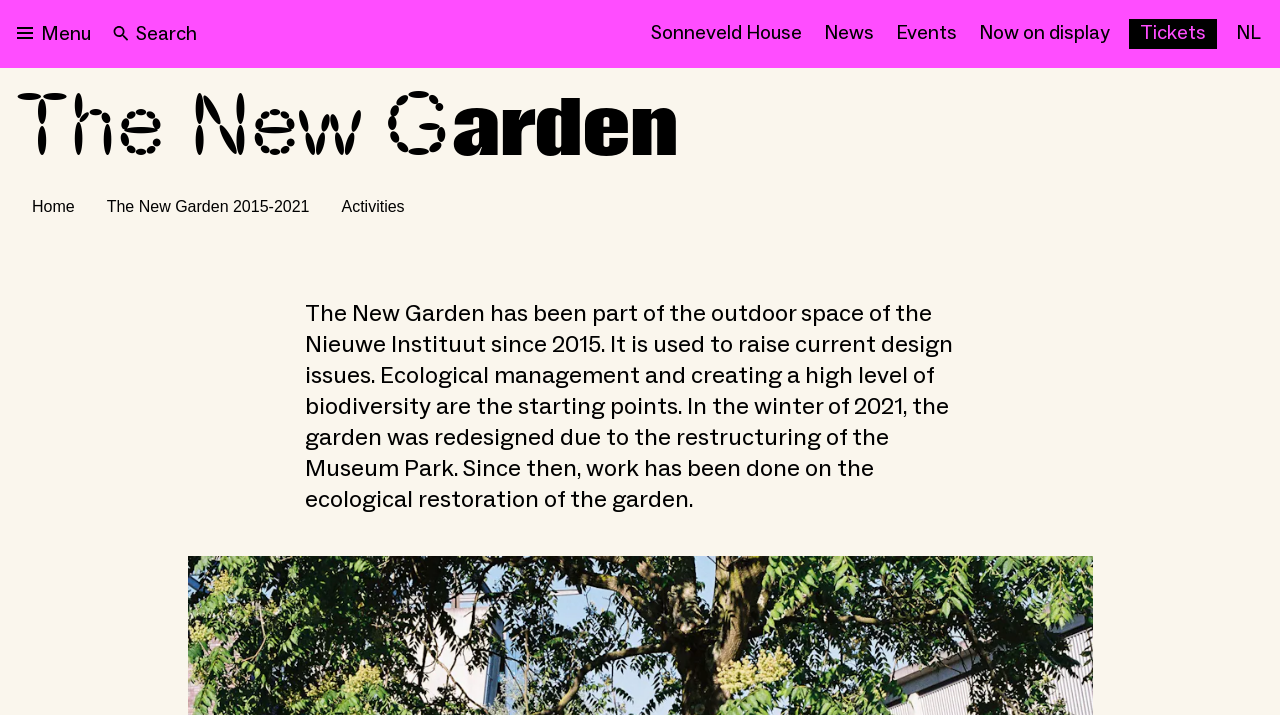Please identify the bounding box coordinates of the clickable area that will fulfill the following instruction: "Visit the Sonneveld House page". The coordinates should be in the format of four float numbers between 0 and 1, i.e., [left, top, right, bottom].

[0.5, 0.027, 0.635, 0.069]